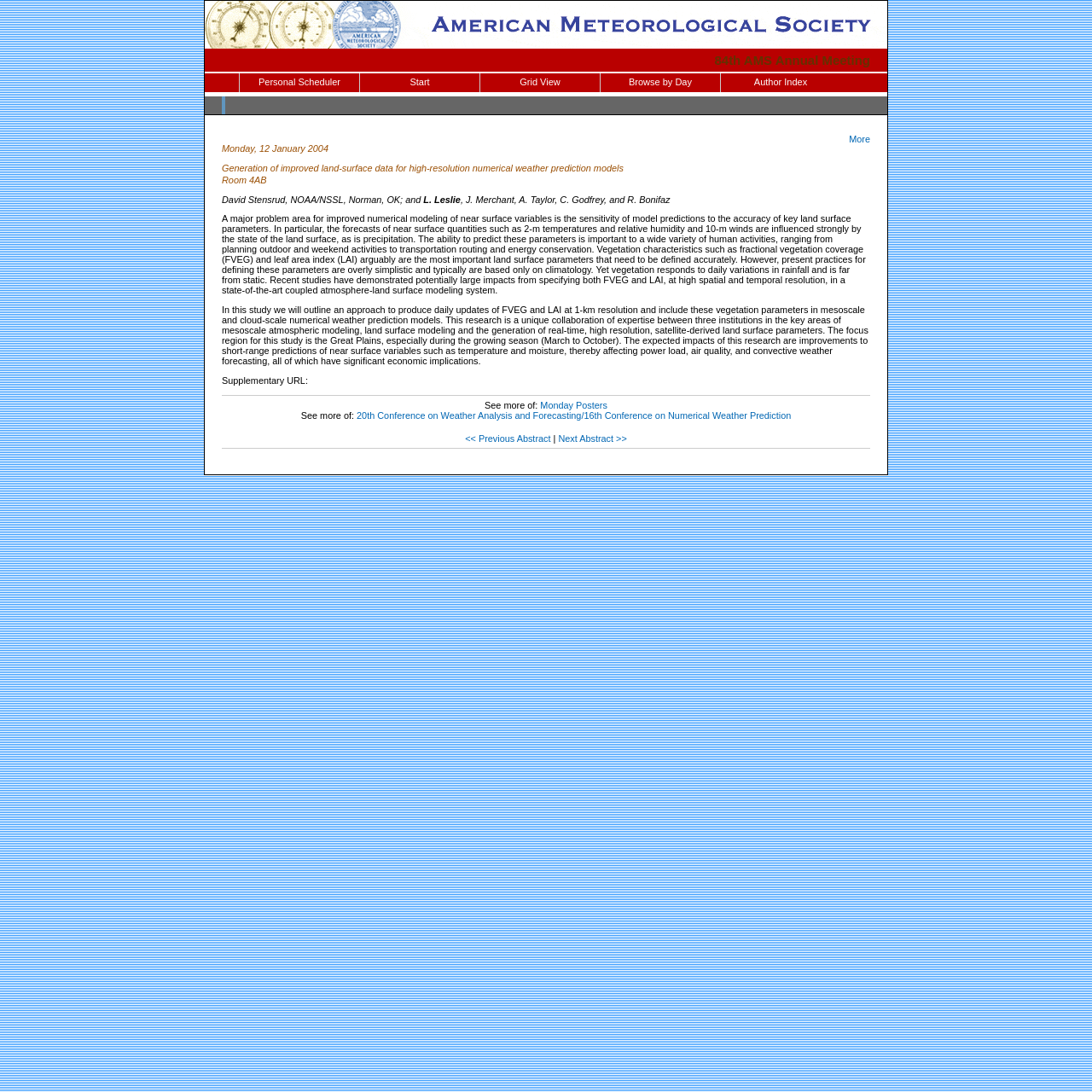Using details from the image, please answer the following question comprehensively:
What is the name of the conference?

I found the name of the conference by looking at the link element with the bounding box coordinates [0.327, 0.376, 0.724, 0.385], which contains the text '20th Conference on Weather Analysis and Forecasting/16th Conference on Numerical Weather Prediction'.